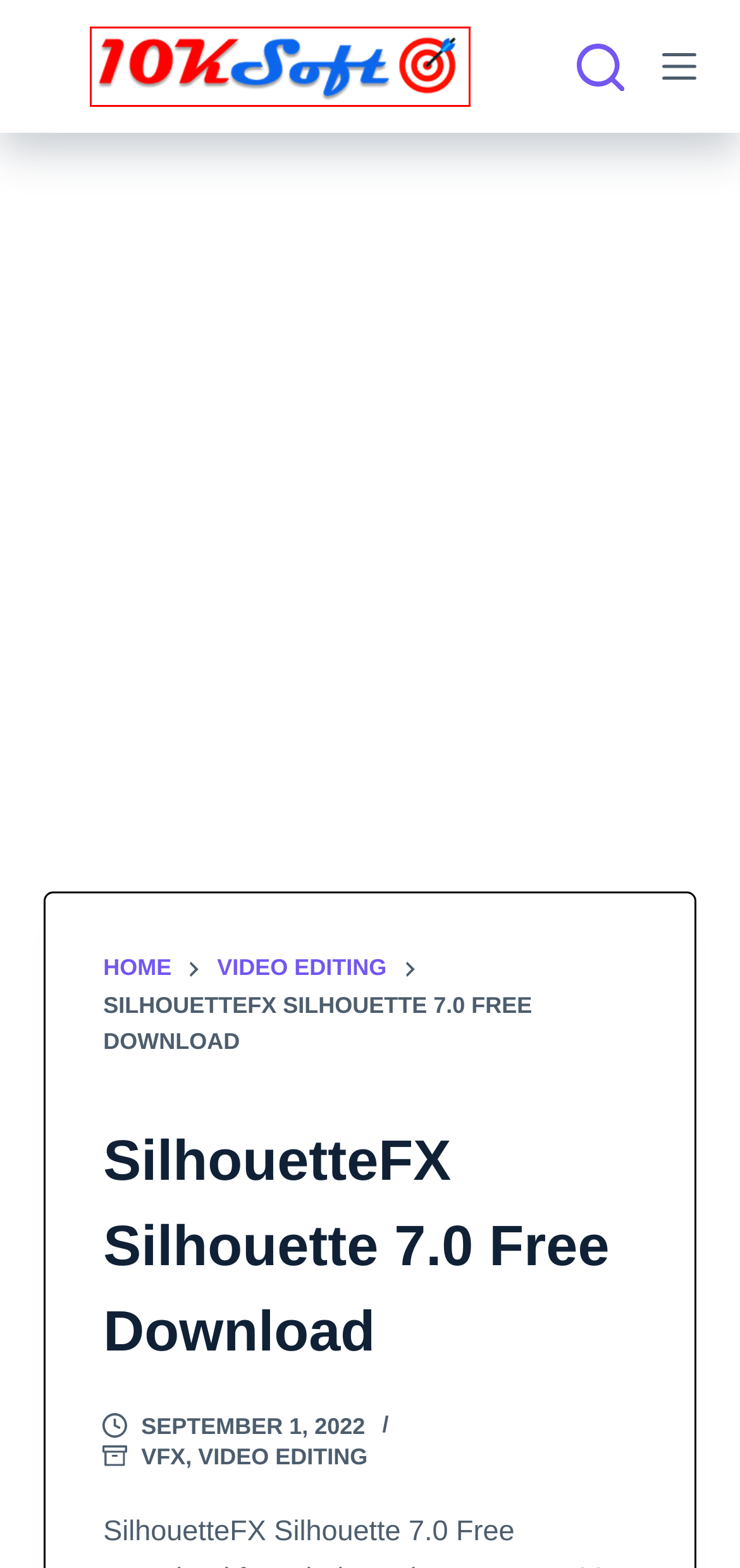Examine the screenshot of a webpage with a red rectangle bounding box. Select the most accurate webpage description that matches the new webpage after clicking the element within the bounding box. Here are the candidates:
A. VFX Archives - 10KSoft
B. 10KSoft - Premium Software Free Download
C. Video Editing Archives - 10KSoft
D. Adobe Premiere Pro CC 2020 Free Download - 10KSoft ⁣
E. CyberLink ColorDirector Ultra 7.0 Free Download - 10KSoft ⁣
F. Davinci Resolve Studios 17 Free Download - 10KSoft ⁣
G. Disclaimer - 10KSoft
H. RED GIANT VFX SUITE 1.0.2 Free Download - 10KSoft ⁣

B